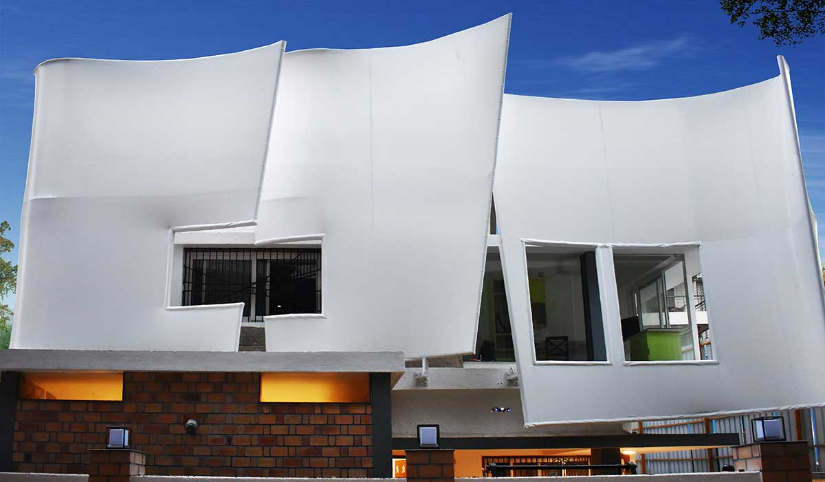What material is used to construct the façade?
Please use the visual content to give a single word or phrase answer.

Tensile fabric